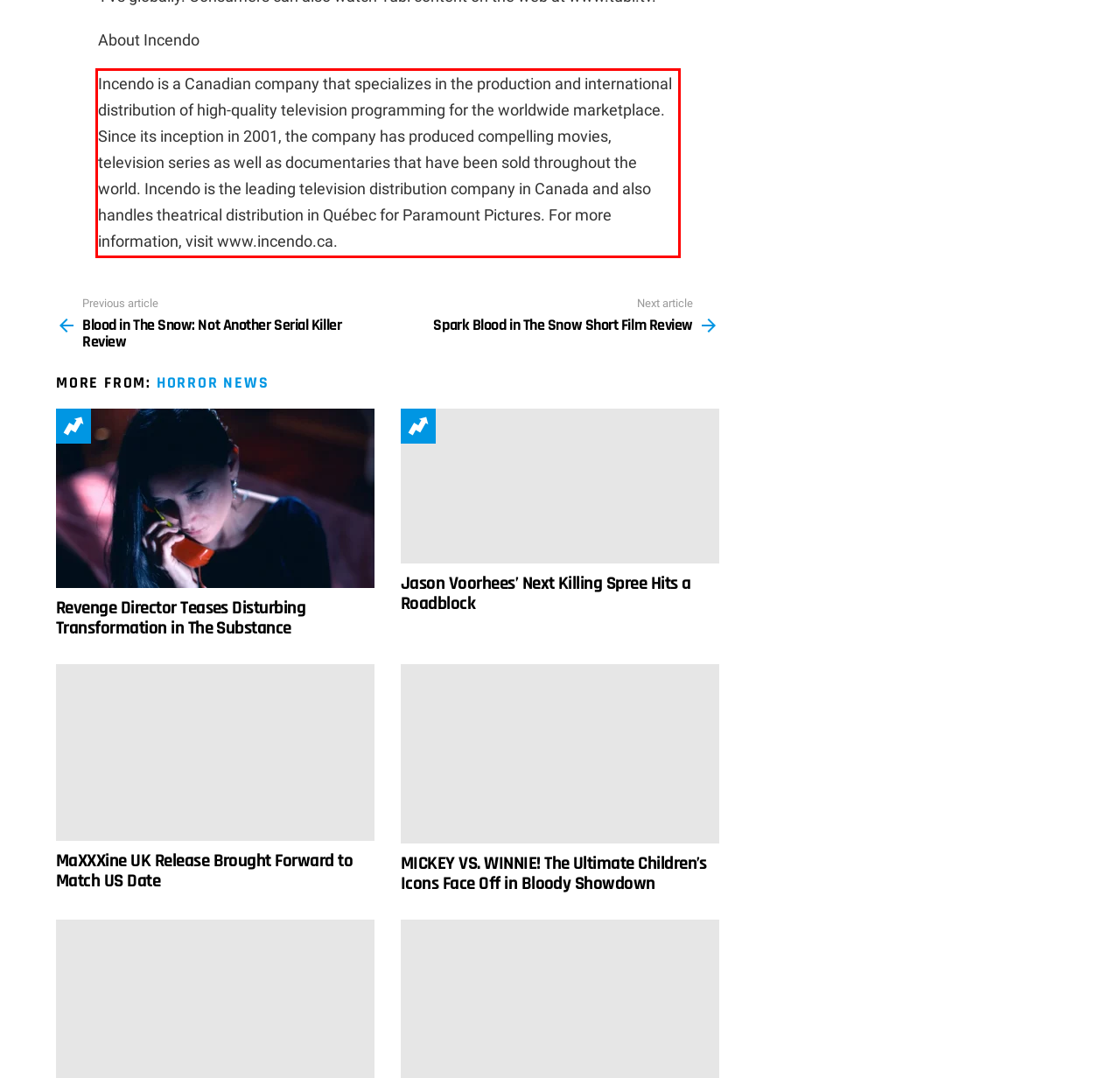You are provided with a screenshot of a webpage containing a red bounding box. Please extract the text enclosed by this red bounding box.

Incendo is a Canadian company that specializes in the production and international distribution of high-quality television programming for the worldwide marketplace. Since its inception in 2001, the company has produced compelling movies, television series as well as documentaries that have been sold throughout the world. Incendo is the leading television distribution company in Canada and also handles theatrical distribution in Québec for Paramount Pictures. For more information, visit www.incendo.ca.